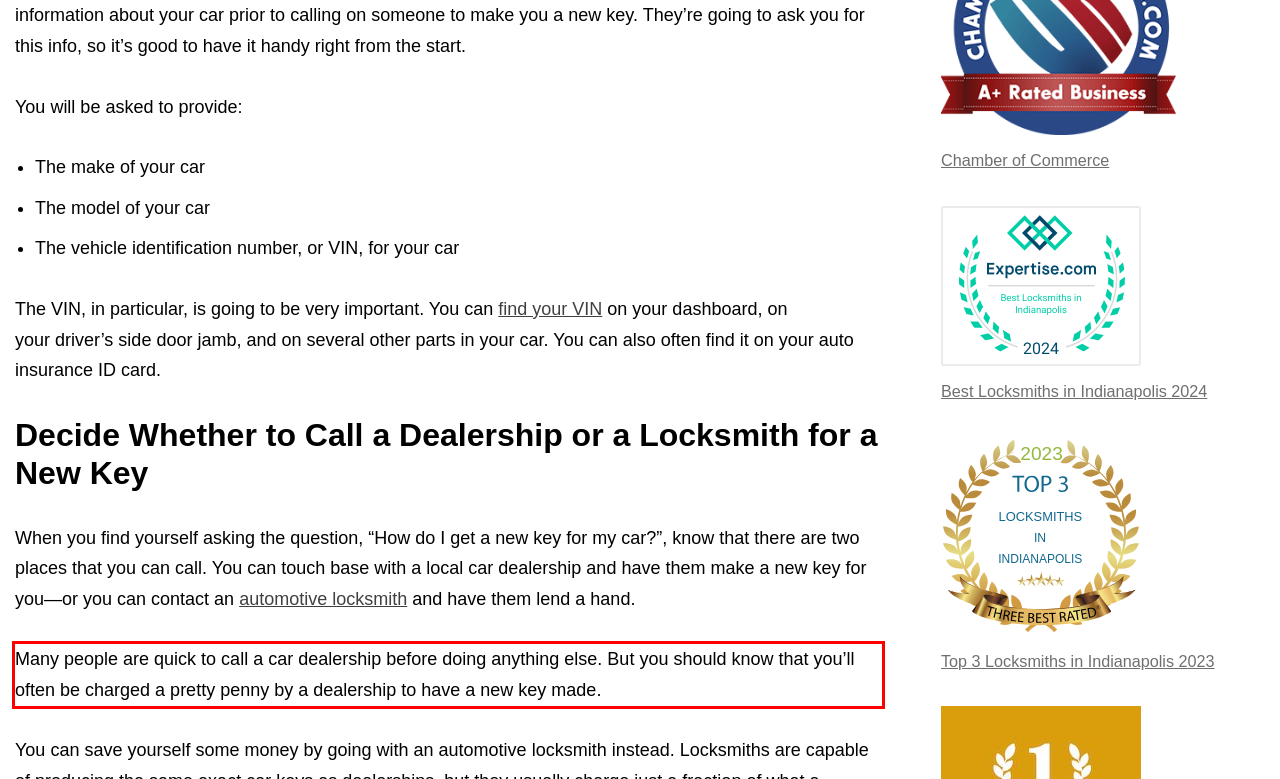Locate the red bounding box in the provided webpage screenshot and use OCR to determine the text content inside it.

Many people are quick to call a car dealership before doing anything else. But you should know that you’ll often be charged a pretty penny by a dealership to have a new key made.